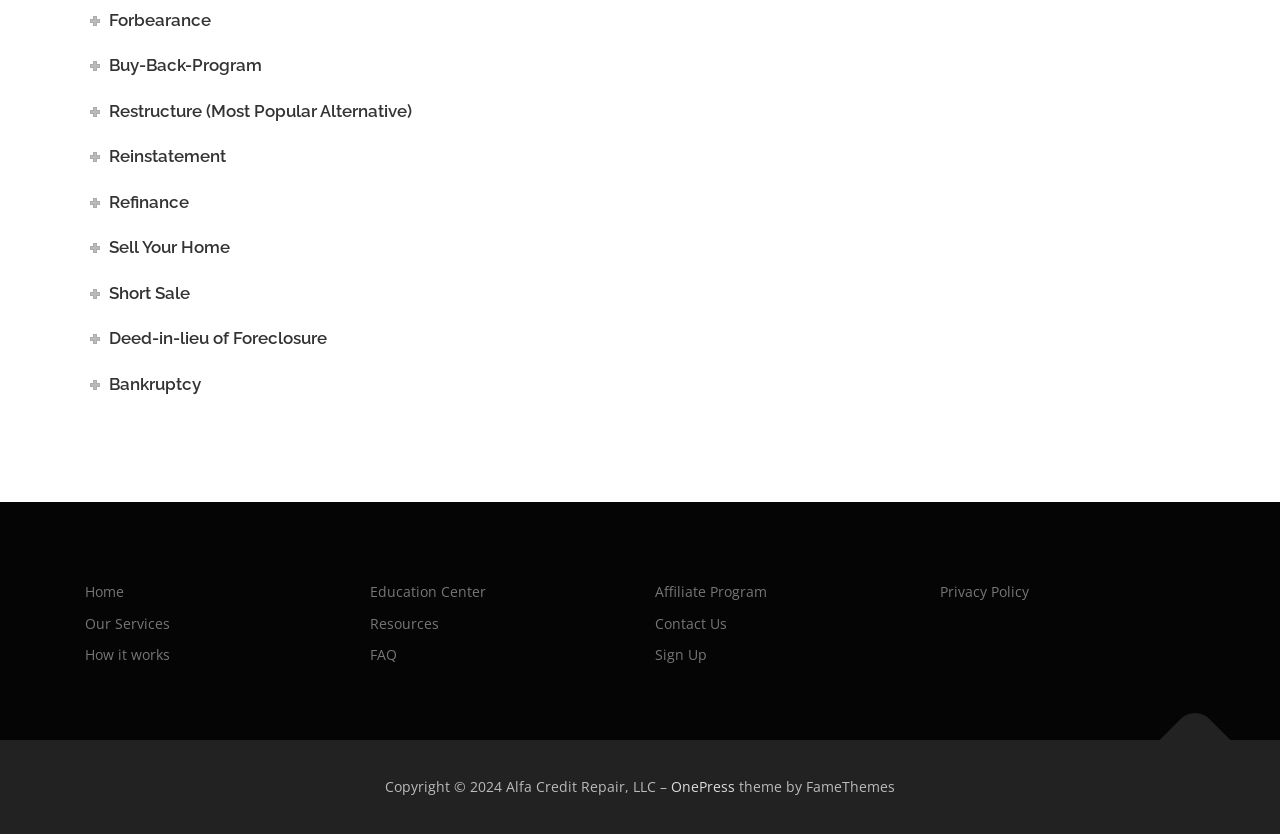How many links are available in the footer section?
Respond with a short answer, either a single word or a phrase, based on the image.

11